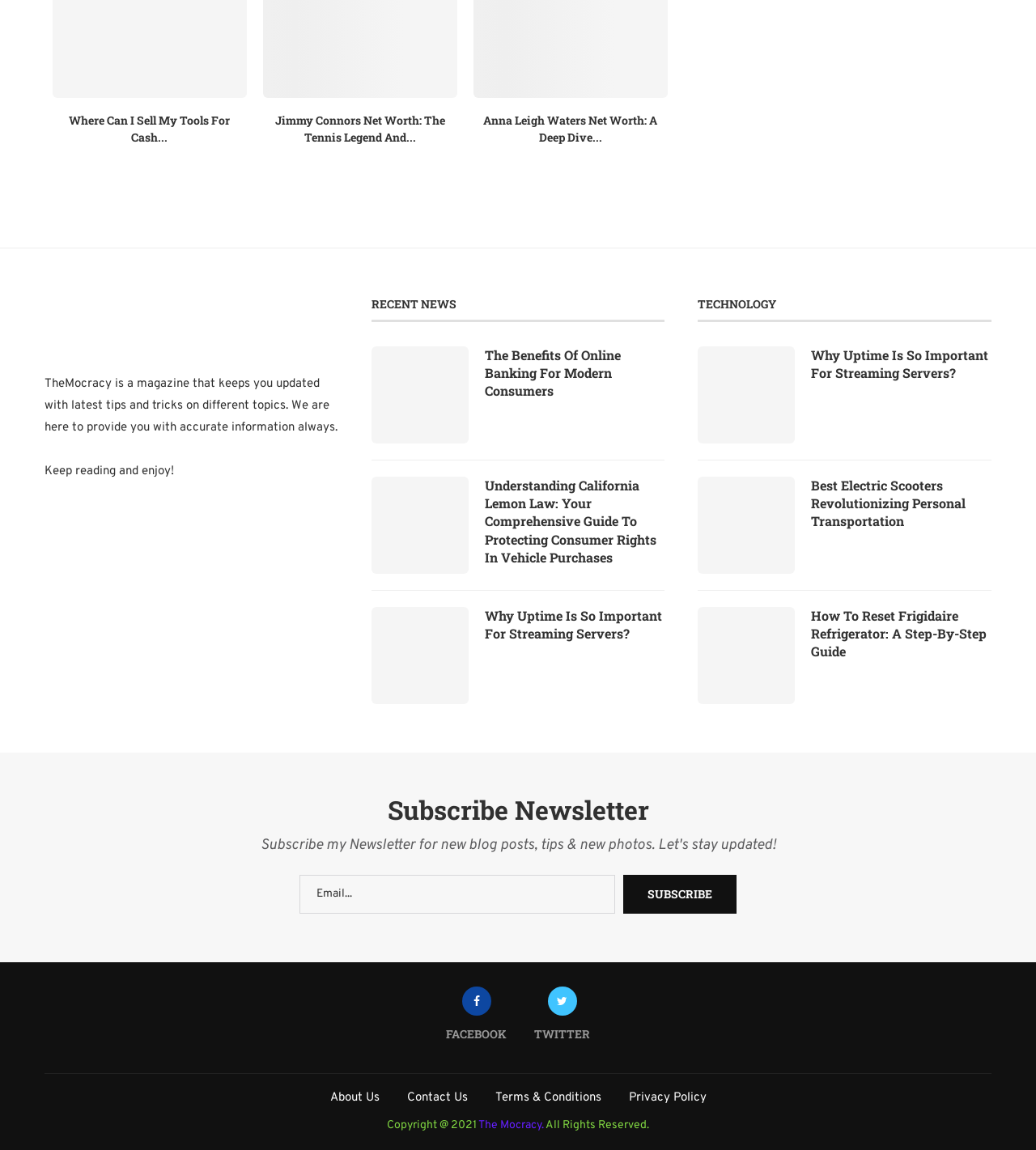What year is the copyright for?
Give a thorough and detailed response to the question.

The copyright information at the bottom of the webpage states 'Copyright @ 2021', indicating that the copyright is for the year 2021.